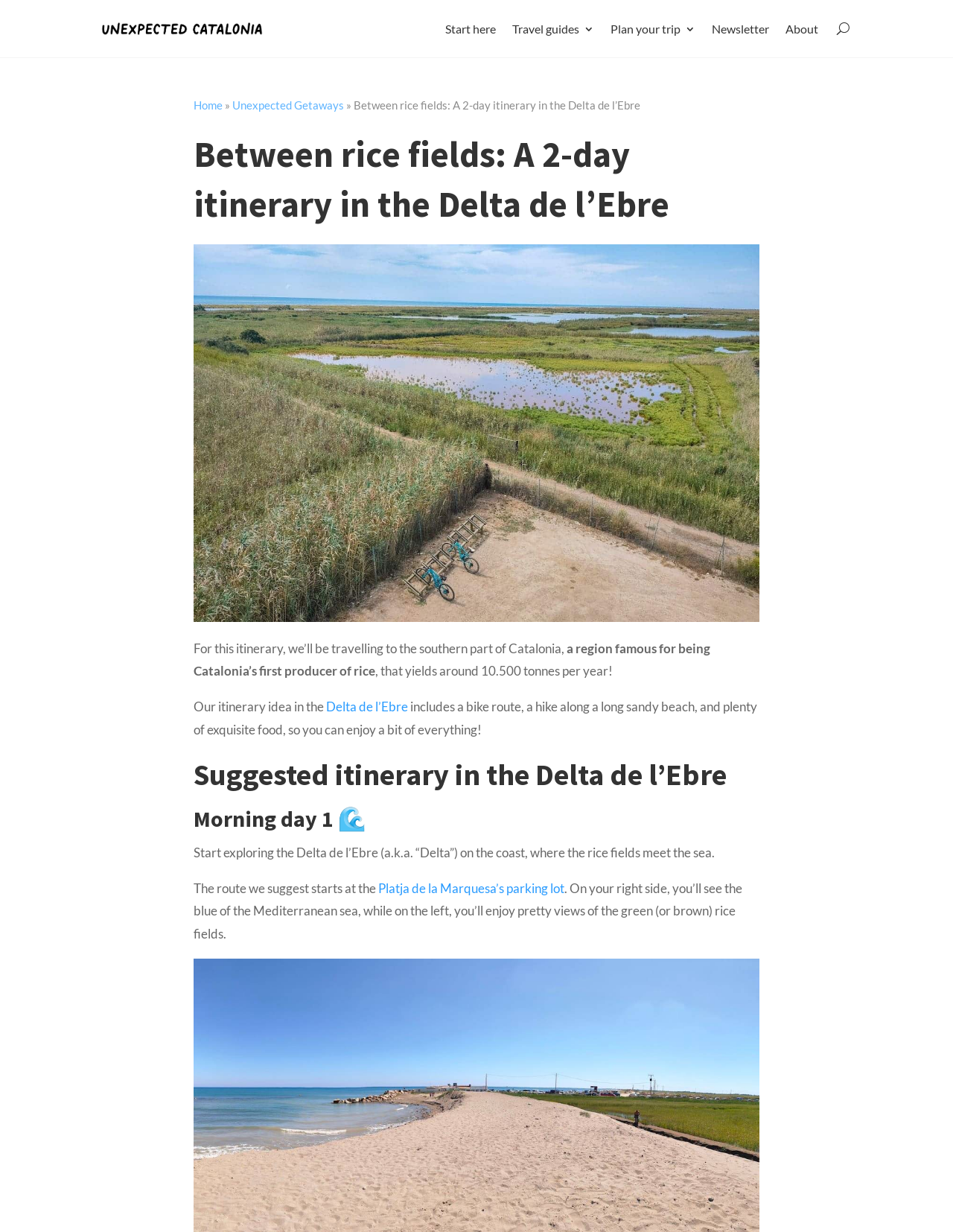Determine the bounding box for the HTML element described here: "Home". The coordinates should be given as [left, top, right, bottom] with each number being a float between 0 and 1.

[0.203, 0.08, 0.234, 0.091]